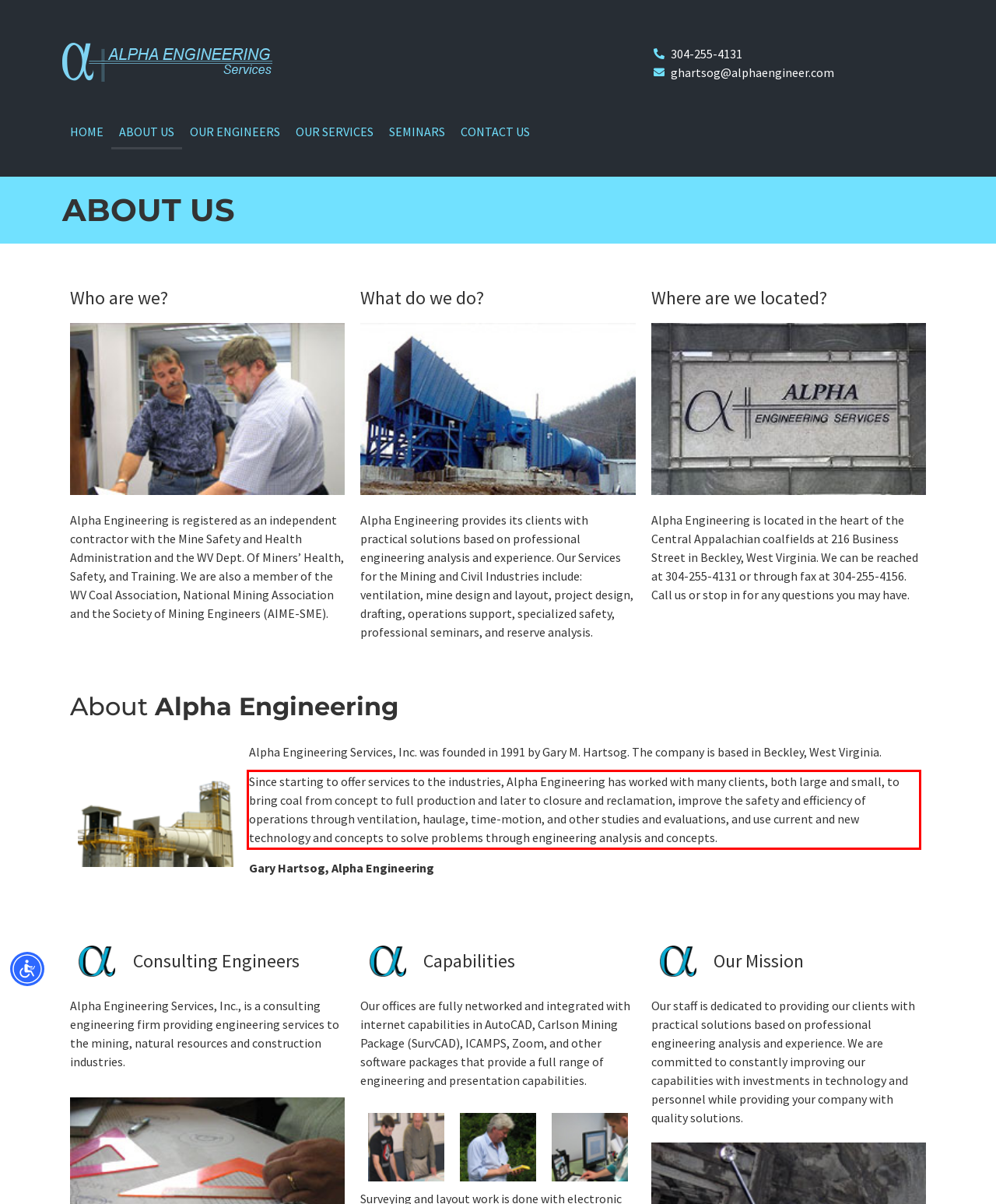Please perform OCR on the UI element surrounded by the red bounding box in the given webpage screenshot and extract its text content.

Since starting to offer services to the industries, Alpha Engineering has worked with many clients, both large and small, to bring coal from concept to full production and later to closure and reclamation, improve the safety and efficiency of operations through ventilation, haulage, time-motion, and other studies and evaluations, and use current and new technology and concepts to solve problems through engineering analysis and concepts.